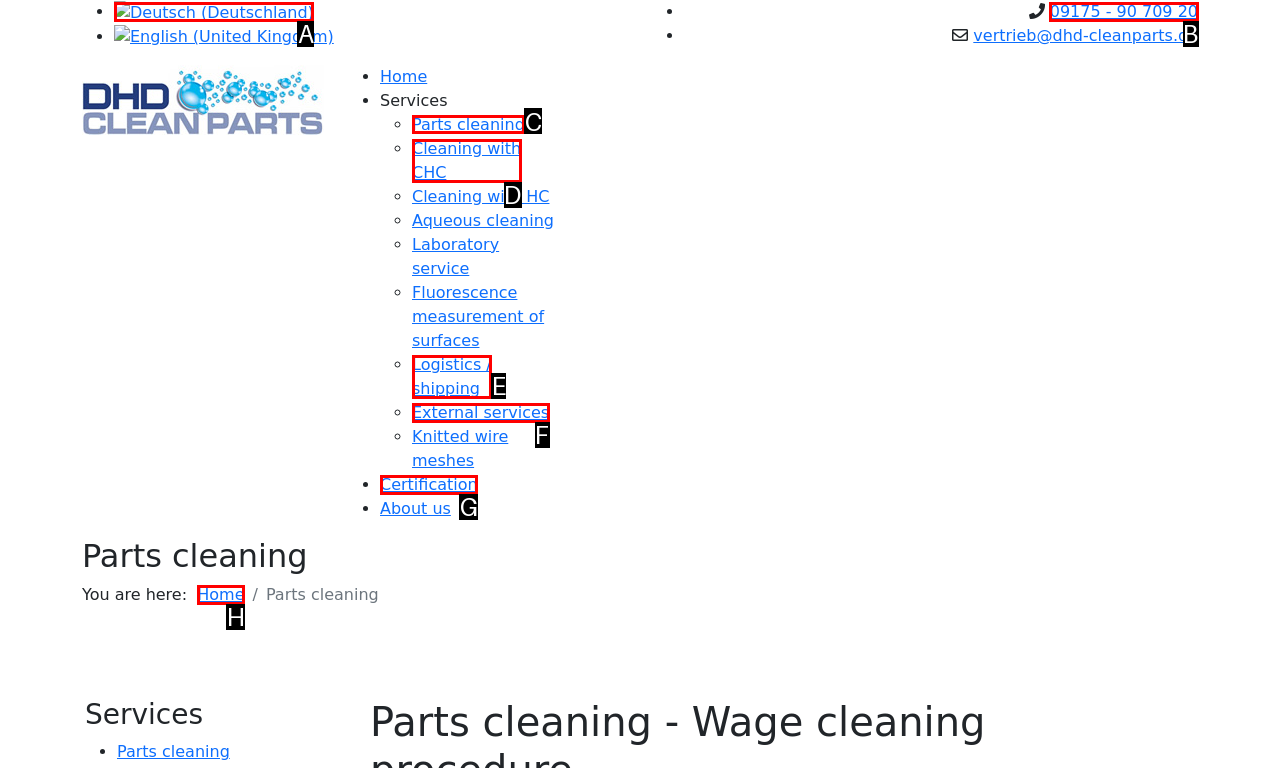Tell me which UI element to click to fulfill the given task: Click on Parts cleaning link. Respond with the letter of the correct option directly.

C